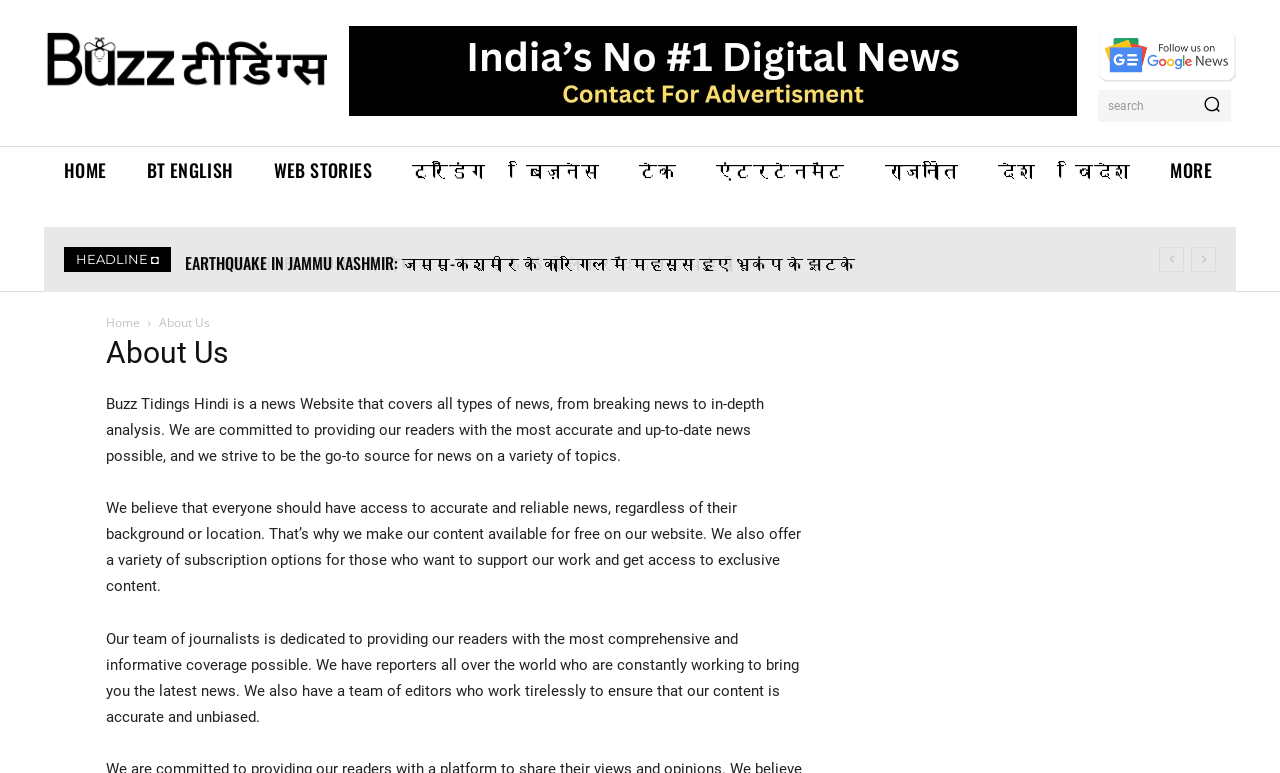Using the given description, provide the bounding box coordinates formatted as (top-left x, top-left y, bottom-right x, bottom-right y), with all values being floating point numbers between 0 and 1. Description: विदेश

[0.824, 0.189, 0.899, 0.252]